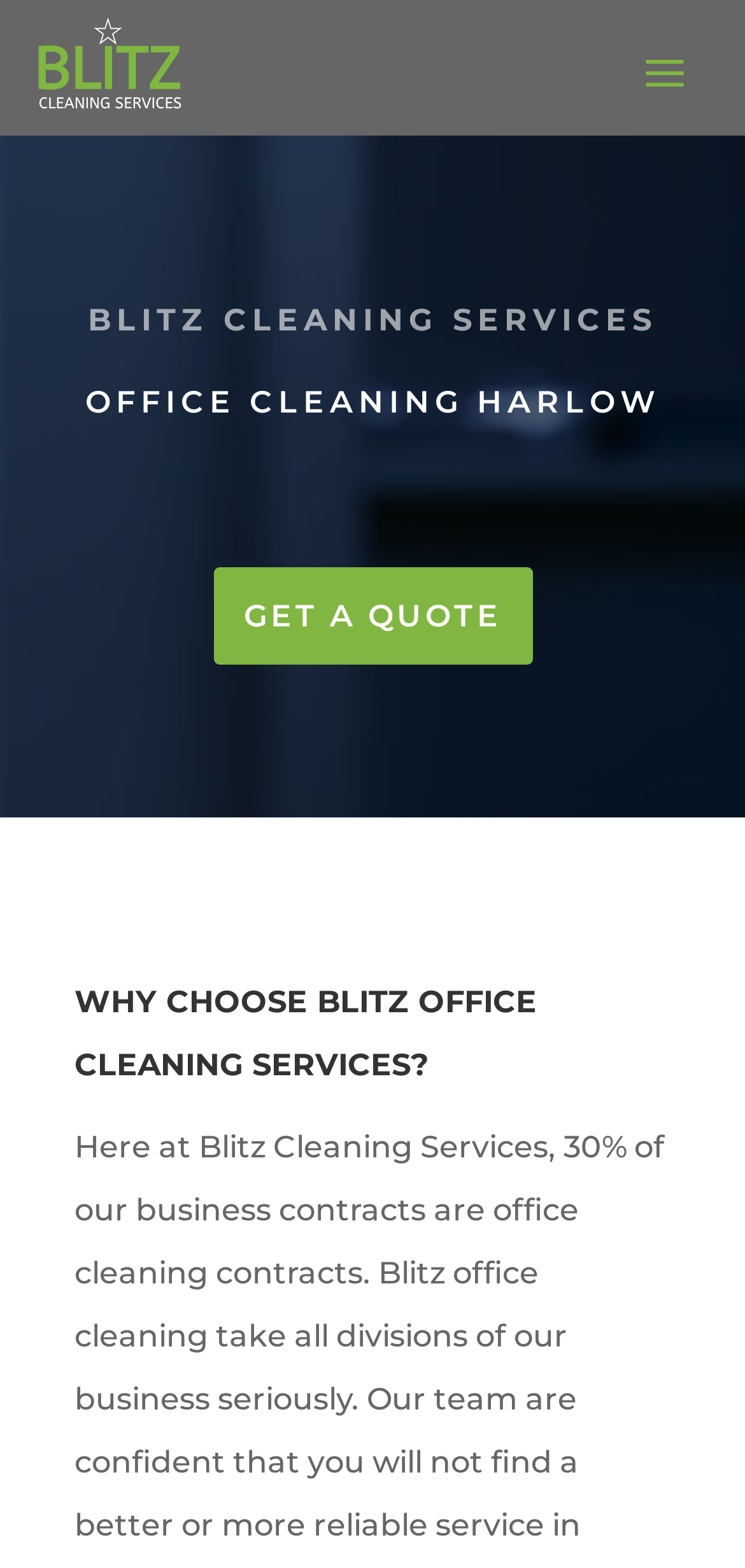Given the element description: "Get A Quote", predict the bounding box coordinates of this UI element. The coordinates must be four float numbers between 0 and 1, given as [left, top, right, bottom].

[0.286, 0.362, 0.714, 0.424]